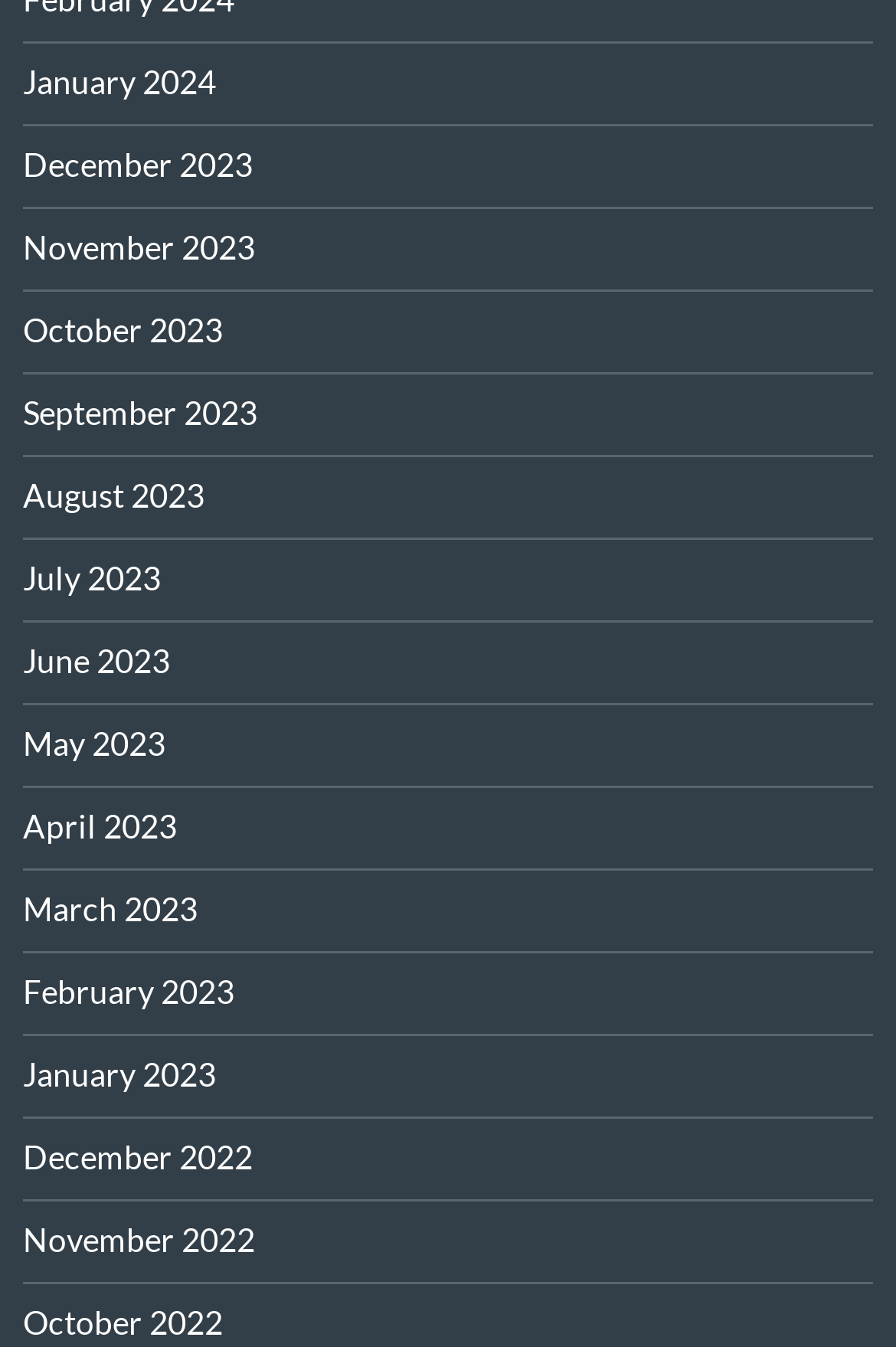Please find the bounding box coordinates of the section that needs to be clicked to achieve this instruction: "check September 2023".

[0.026, 0.292, 0.287, 0.321]